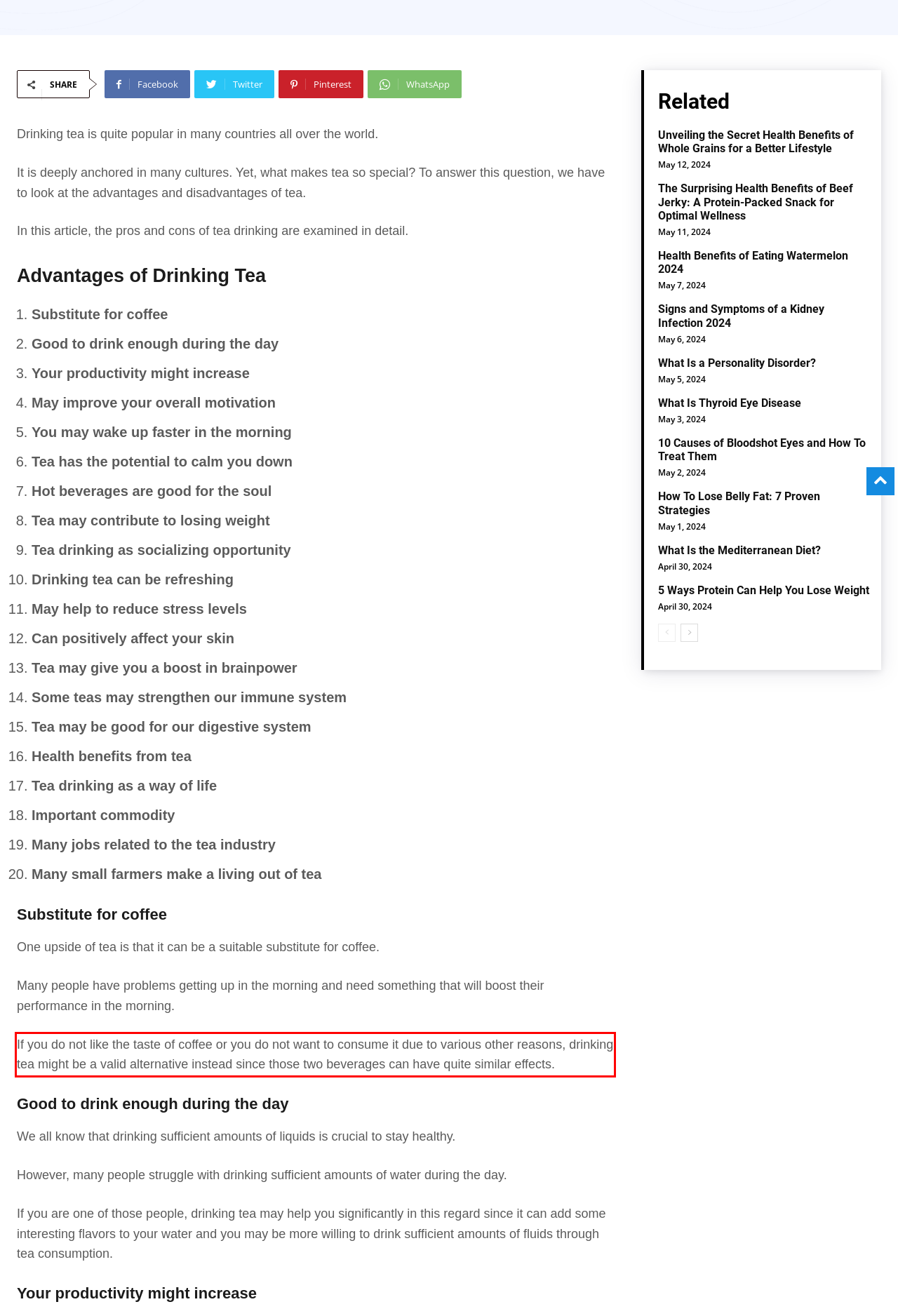Examine the webpage screenshot and use OCR to obtain the text inside the red bounding box.

If you do not like the taste of coffee or you do not want to consume it due to various other reasons, drinking tea might be a valid alternative instead since those two beverages can have quite similar effects.